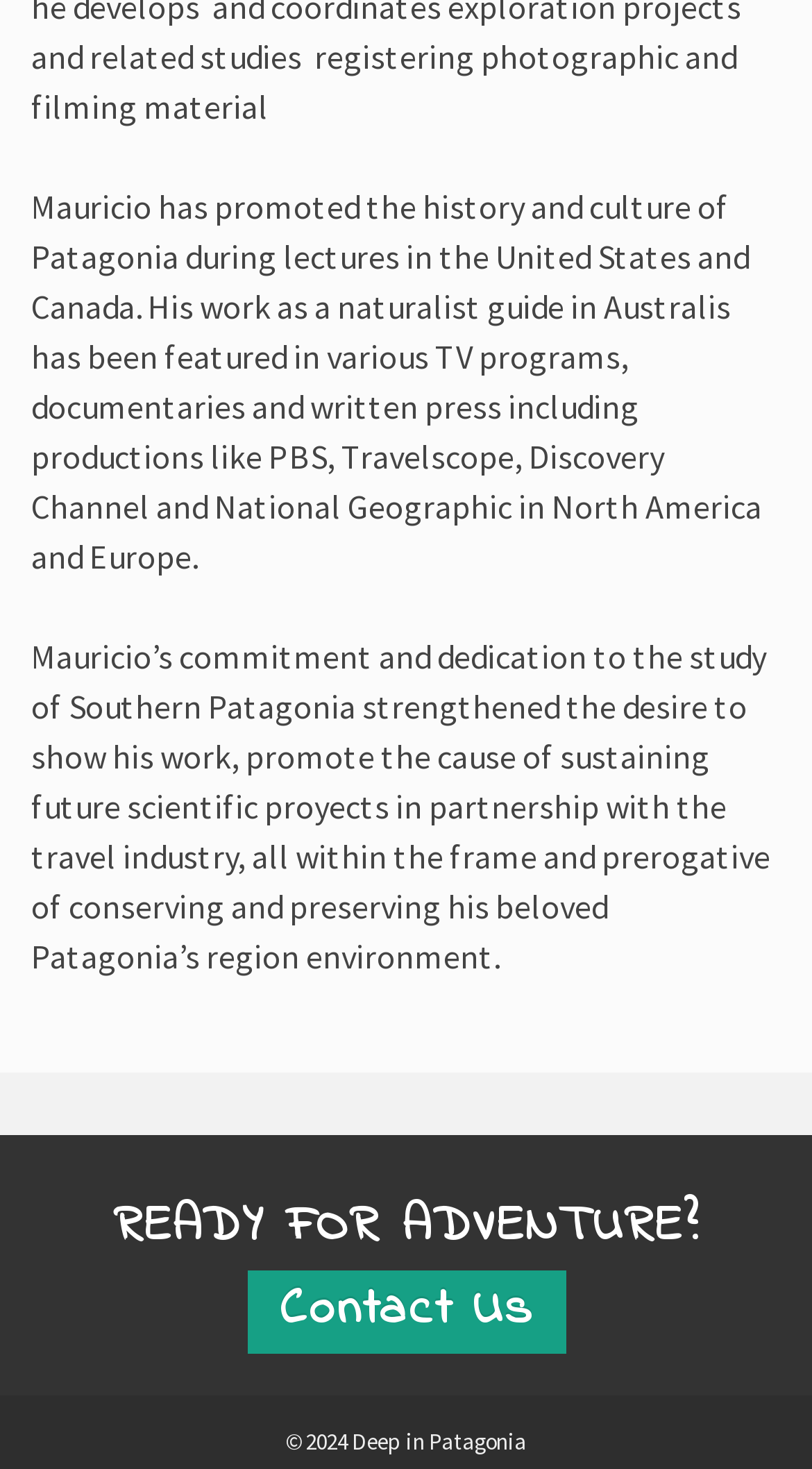Predict the bounding box of the UI element based on this description: "Contact Us".

[0.304, 0.866, 0.696, 0.922]